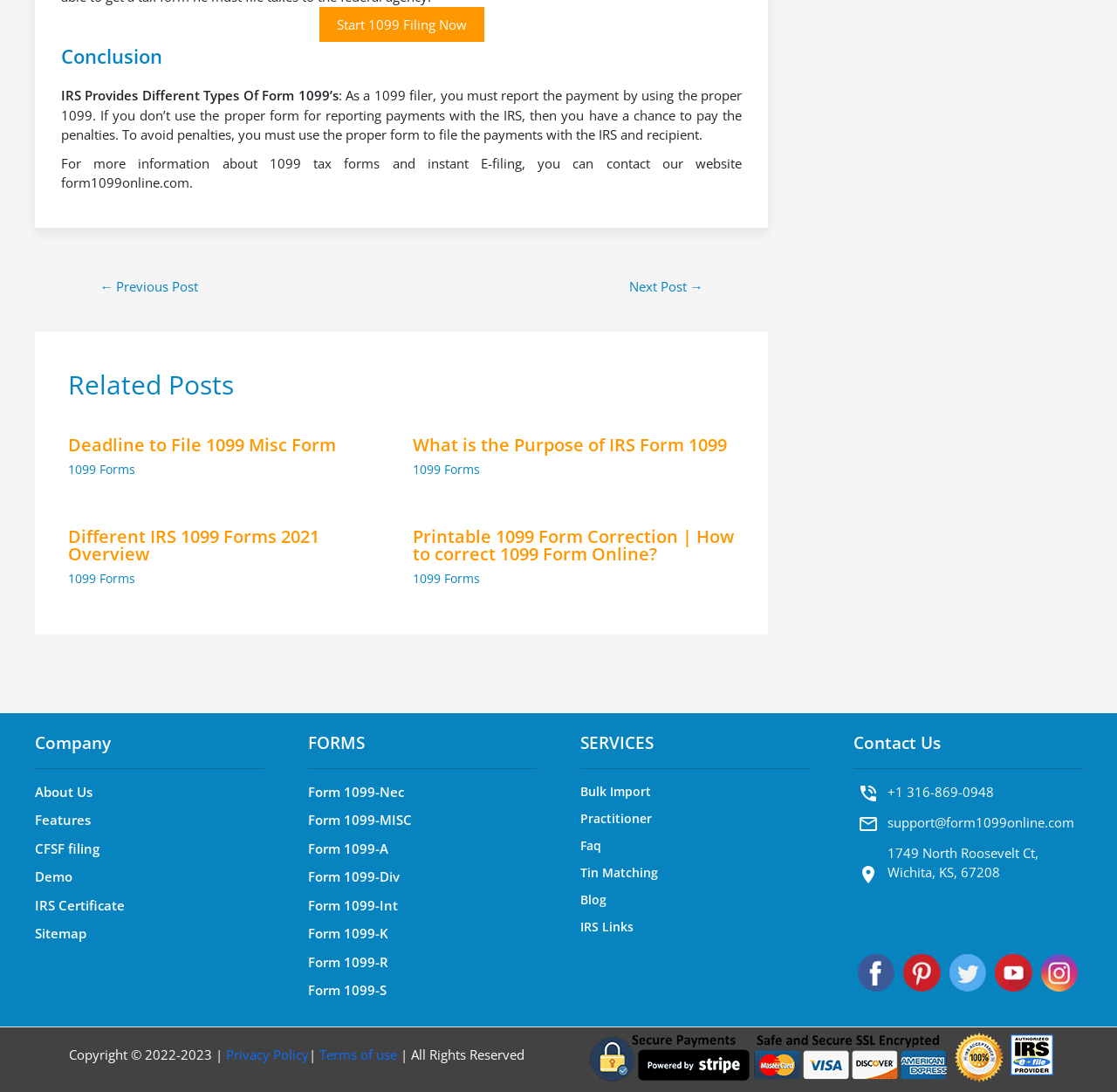What is the deadline to file 1099 Misc Form?
From the details in the image, provide a complete and detailed answer to the question.

The deadline to file 1099 Misc Form is not specified on this webpage, but there is an article 'Deadline to File 1099 Misc Form' that may provide more information.